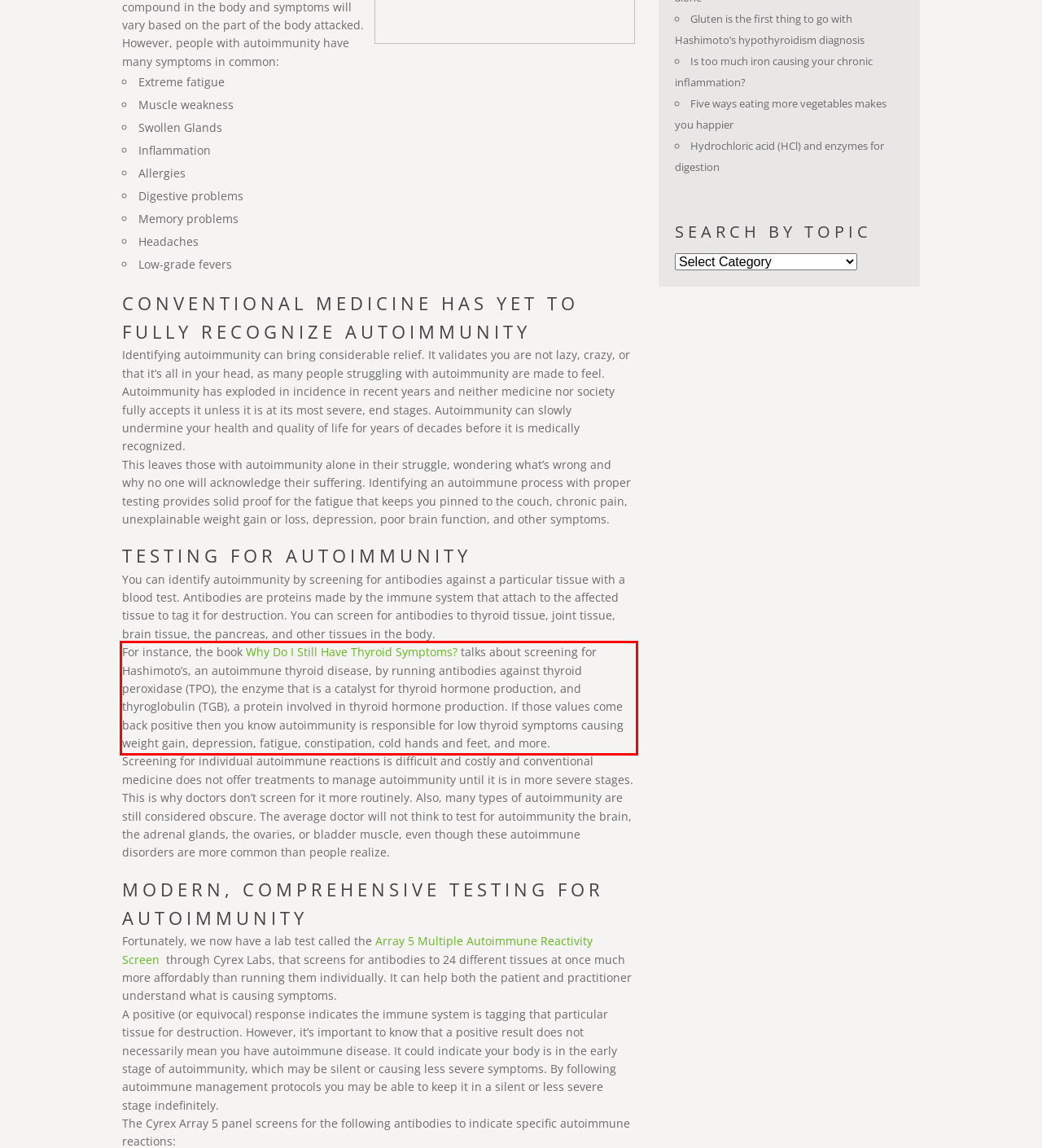Given a webpage screenshot, identify the text inside the red bounding box using OCR and extract it.

For instance, the book Why Do I Still Have Thyroid Symptoms? talks about screening for Hashimoto’s, an autoimmune thyroid disease, by running antibodies against thyroid peroxidase (TPO), the enzyme that is a catalyst for thyroid hormone production, and thyroglobulin (TGB), a protein involved in thyroid hormone production. If those values come back positive then you know autoimmunity is responsible for low thyroid symptoms causing weight gain, depression, fatigue, constipation, cold hands and feet, and more.